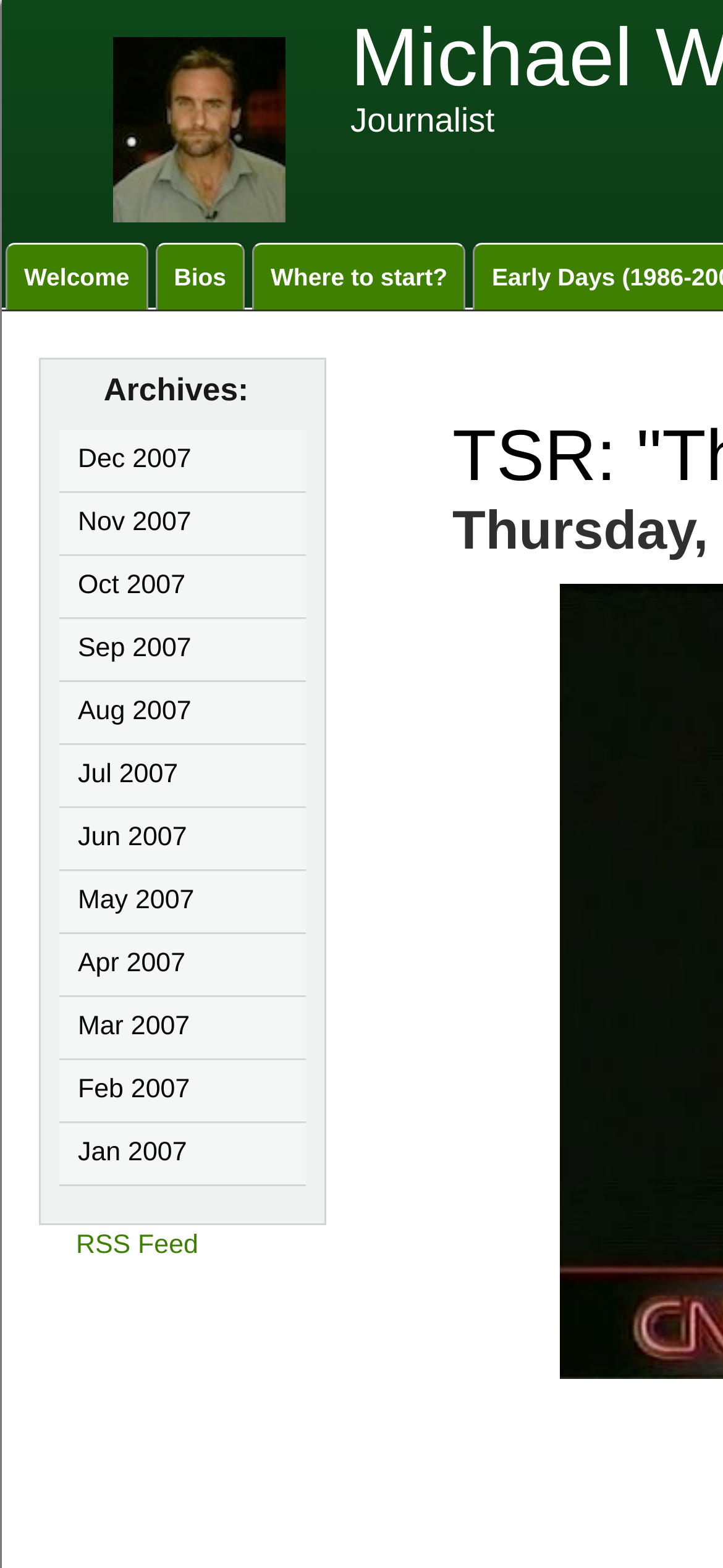Identify the bounding box coordinates of the element that should be clicked to fulfill this task: "Click the site logo". The coordinates should be provided as four float numbers between 0 and 1, i.e., [left, top, right, bottom].

[0.156, 0.0, 0.433, 0.15]